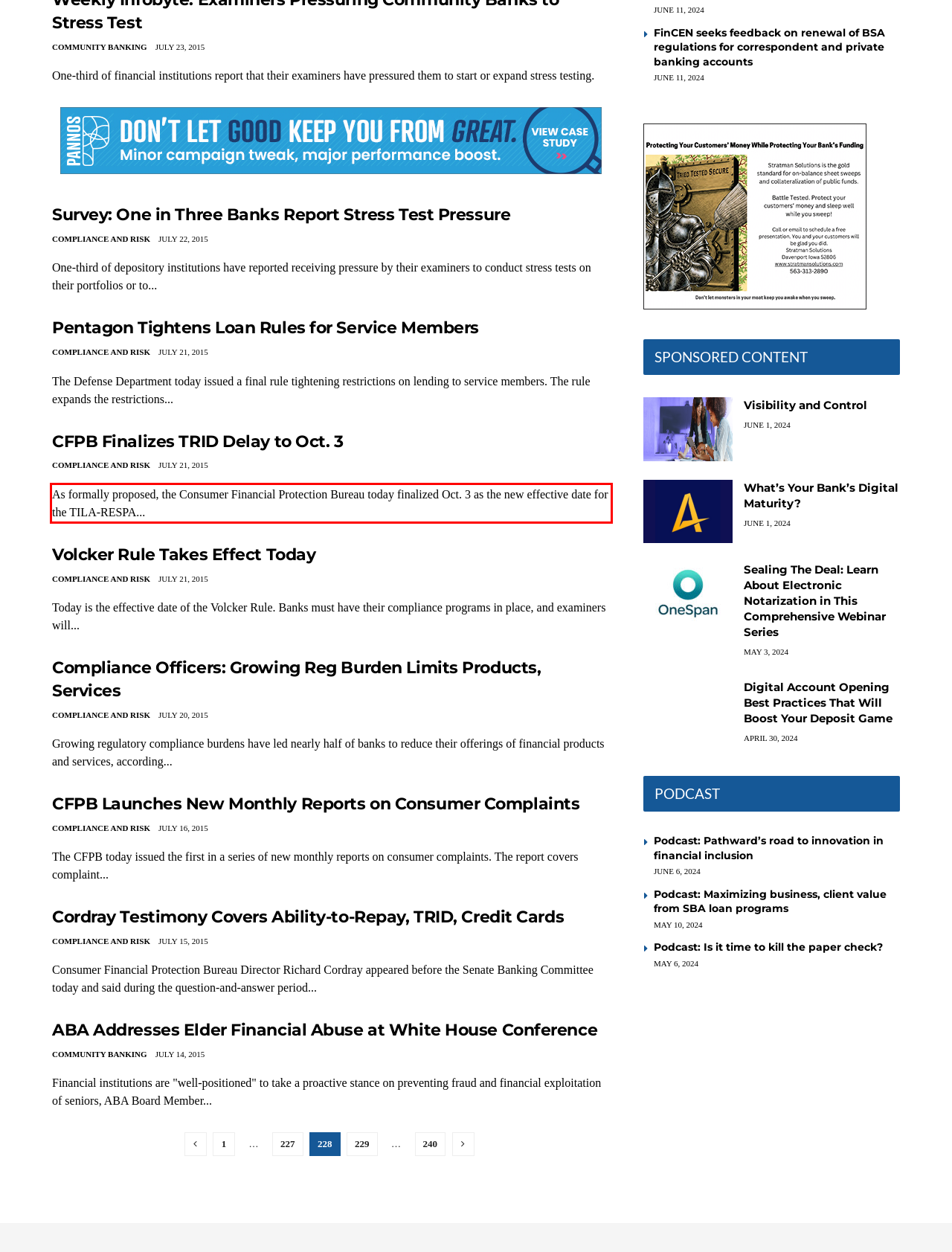Examine the webpage screenshot and use OCR to recognize and output the text within the red bounding box.

As formally proposed, the Consumer Financial Protection Bureau today finalized﻿ Oct. 3 as the new effective date for the TILA-RESPA...